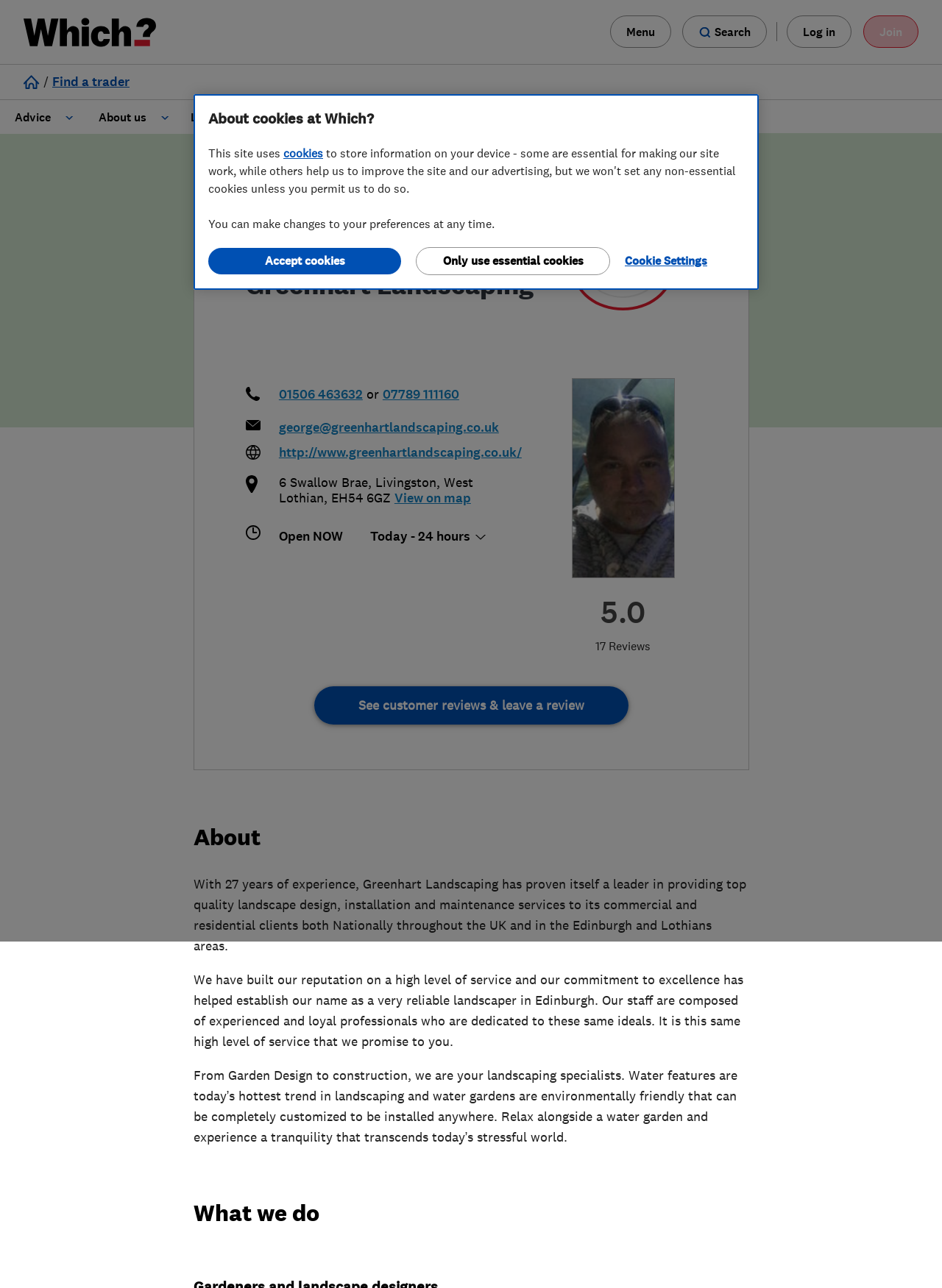Craft a detailed narrative of the webpage's structure and content.

The webpage is about Greenhart Landscaping, a company that provides gardening and landscaping services. At the top of the page, there is a navigation menu with several links, including "Which homepage", "Log in", "Join", and various categories like "Tech", "Home & garden", and "Travel". Below the navigation menu, there is a search bar with a button labeled "Open search".

On the left side of the page, there is a section with the company's logo, name, and rating (5.0 out of 5) based on 17 reviews. The company's contact information, including phone numbers, email, and website, is also listed. Below this section, there is a map view button and a notice indicating that the business is open 24 hours.

The main content of the page is divided into three sections. The first section is about the company, with a brief description of its services and experience. The second section is about the company's staff, highlighting their experience and commitment to excellence. The third section is about the company's services, including garden design, construction, and water features.

Below the main content, there is a section with a heading "What we do", which likely lists the company's services. At the bottom of the page, there is a cookie banner with options to accept or customize cookie settings.

Throughout the page, there are several images, including the company's logo, a picture of a garden or landscape, and possibly other graphics or icons. The overall layout is organized, with clear headings and concise text, making it easy to navigate and find information about Greenhart Landscaping.